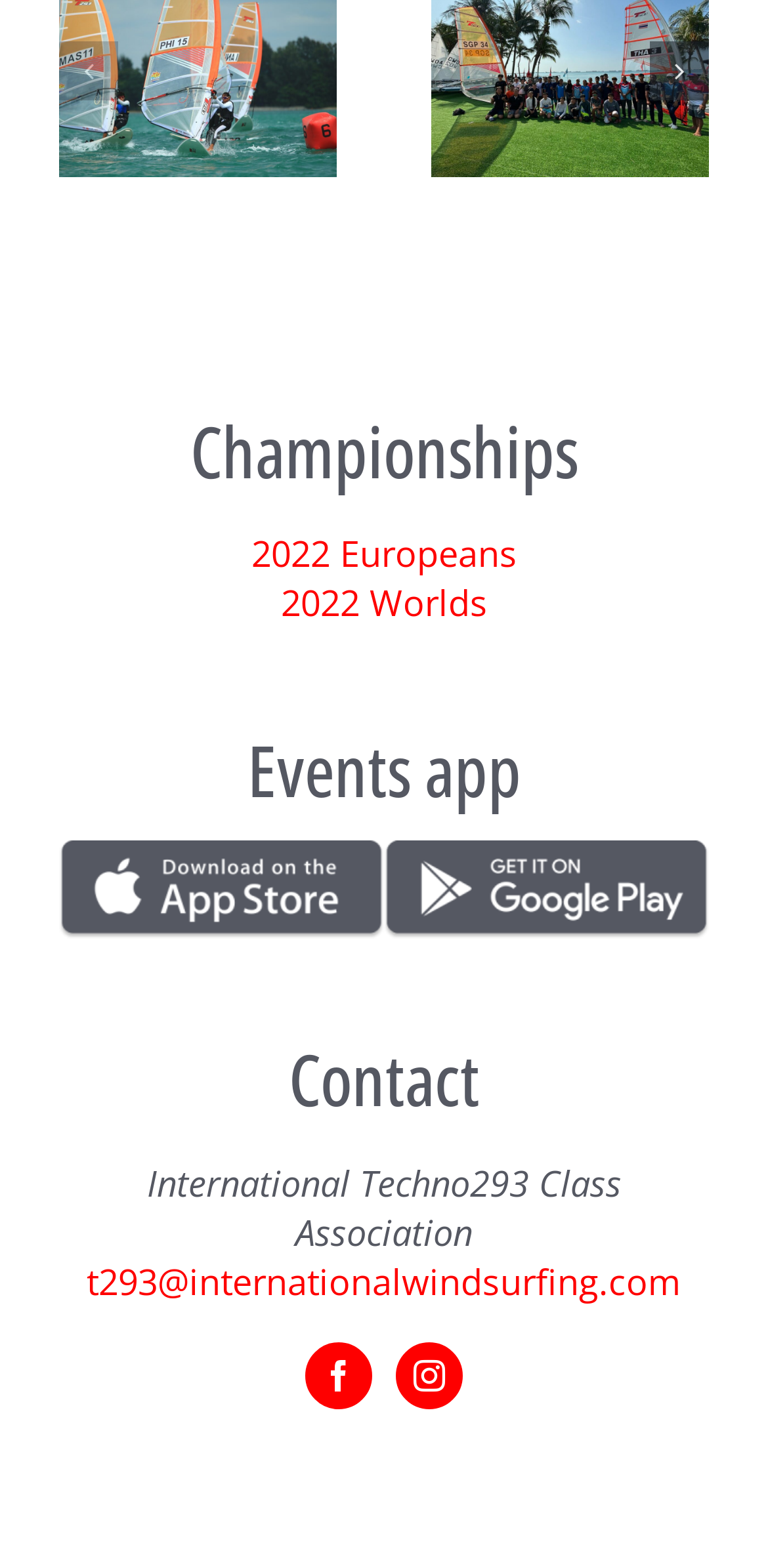Please determine the bounding box coordinates for the element that should be clicked to follow these instructions: "Contact us through email".

[0.113, 0.802, 0.887, 0.832]